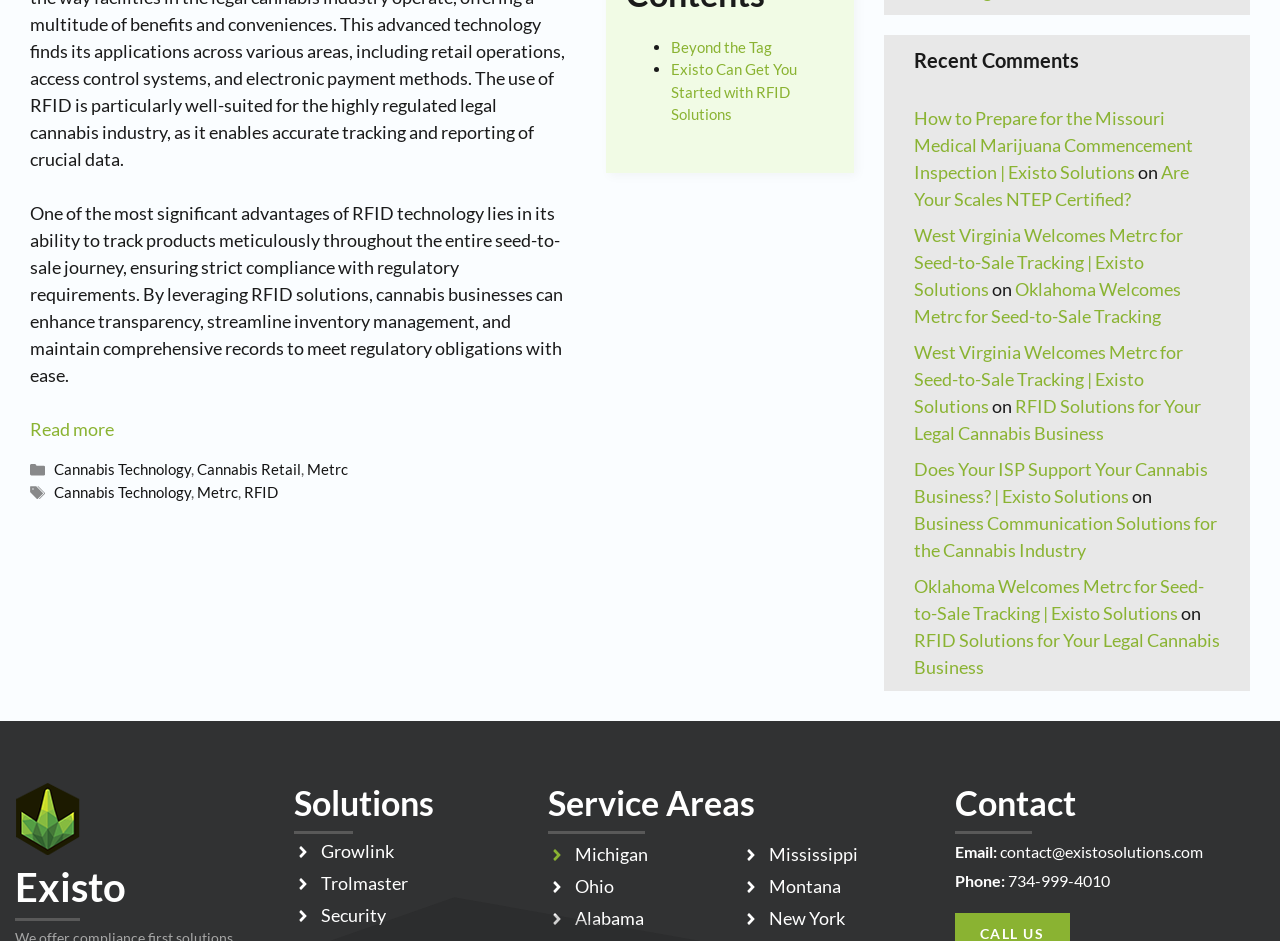Please identify the bounding box coordinates of where to click in order to follow the instruction: "Contact Existo via email".

[0.746, 0.895, 0.94, 0.915]